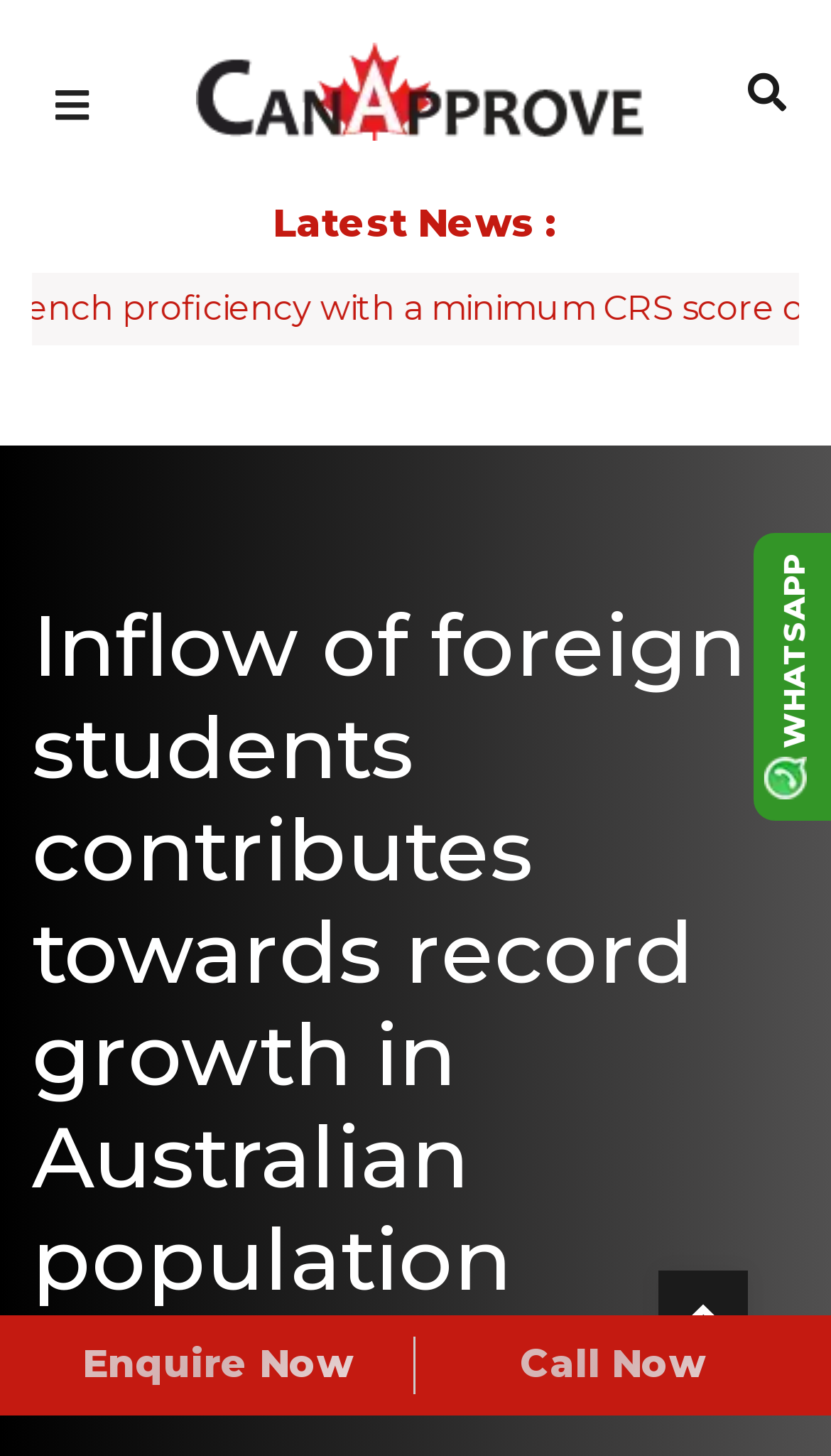Provide a brief response to the question below using one word or phrase:
How many images are there on the webpage?

2